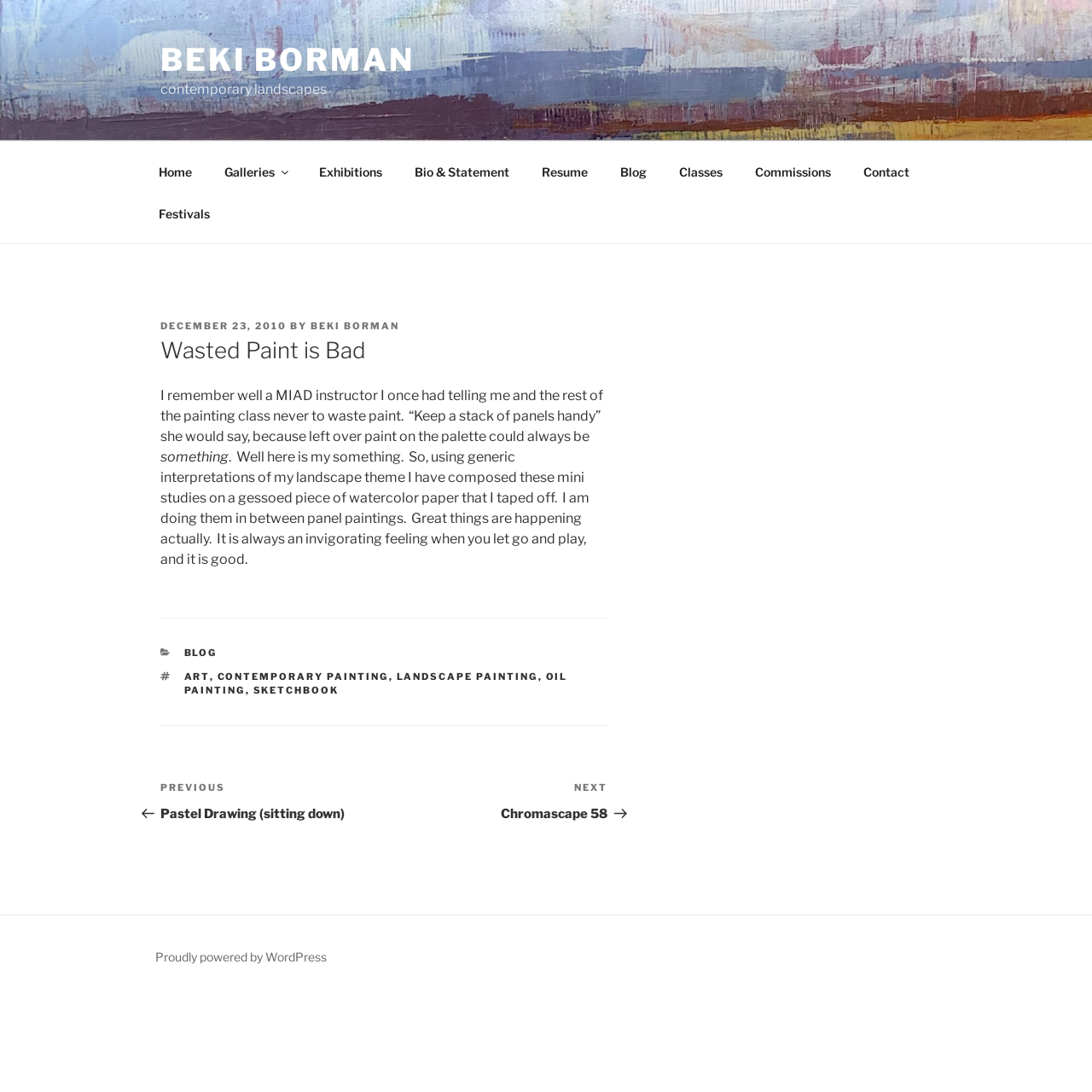Find the bounding box coordinates of the clickable area required to complete the following action: "Explore the Boston Society of Natural History".

None